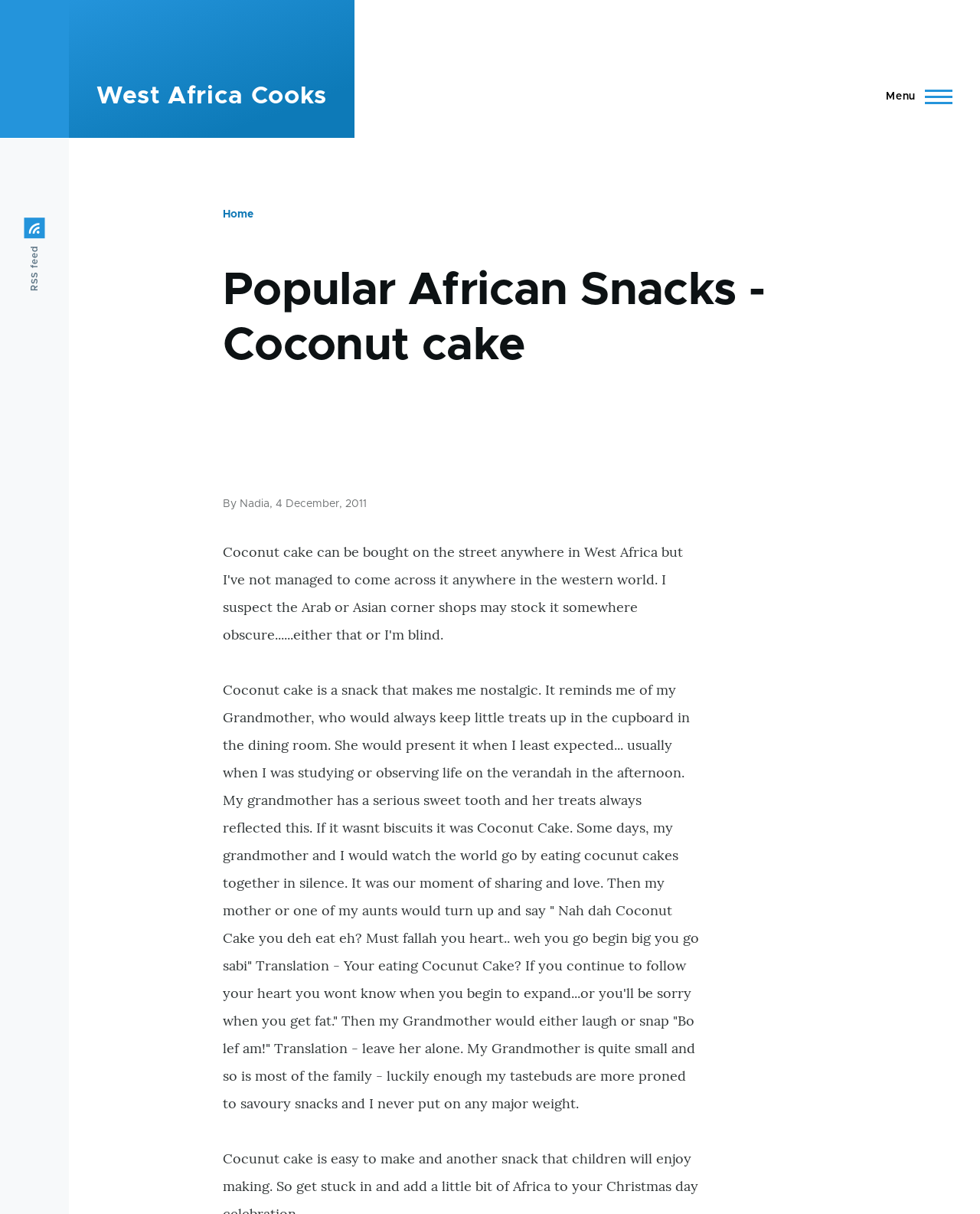Generate a thorough caption that explains the contents of the webpage.

The webpage is about popular African snacks, specifically coconut cake, and is part of the West Africa Cooks website. At the top left of the page, there is a link to skip to the main content. Next to it, on the top center, is a link to the West Africa Cooks website. On the top right, there is a main menu button.

Below the top section, there is a navigation breadcrumb section that takes up about half of the page width. Within this section, there is a heading that says "Breadcrumb" and a link to the "Home" page.

The main content of the page is a blog post about coconut cake, which is a nostalgic snack for the author, Nadia. The post is written in a personal and storytelling style, describing the author's memories of eating coconut cake with her grandmother. The text is divided into paragraphs, with the author sharing anecdotes and quotes from her family members.

On the top left of the main content section, there is a header that displays the title of the post, "Popular African Snacks - Coconut cake", along with the author's name, "Nadia", and the date "4 December, 2011". Below the header, there is a large block of text that makes up the majority of the page.

On the bottom left of the page, there is a small complementary section that contains a link to an RSS feed.